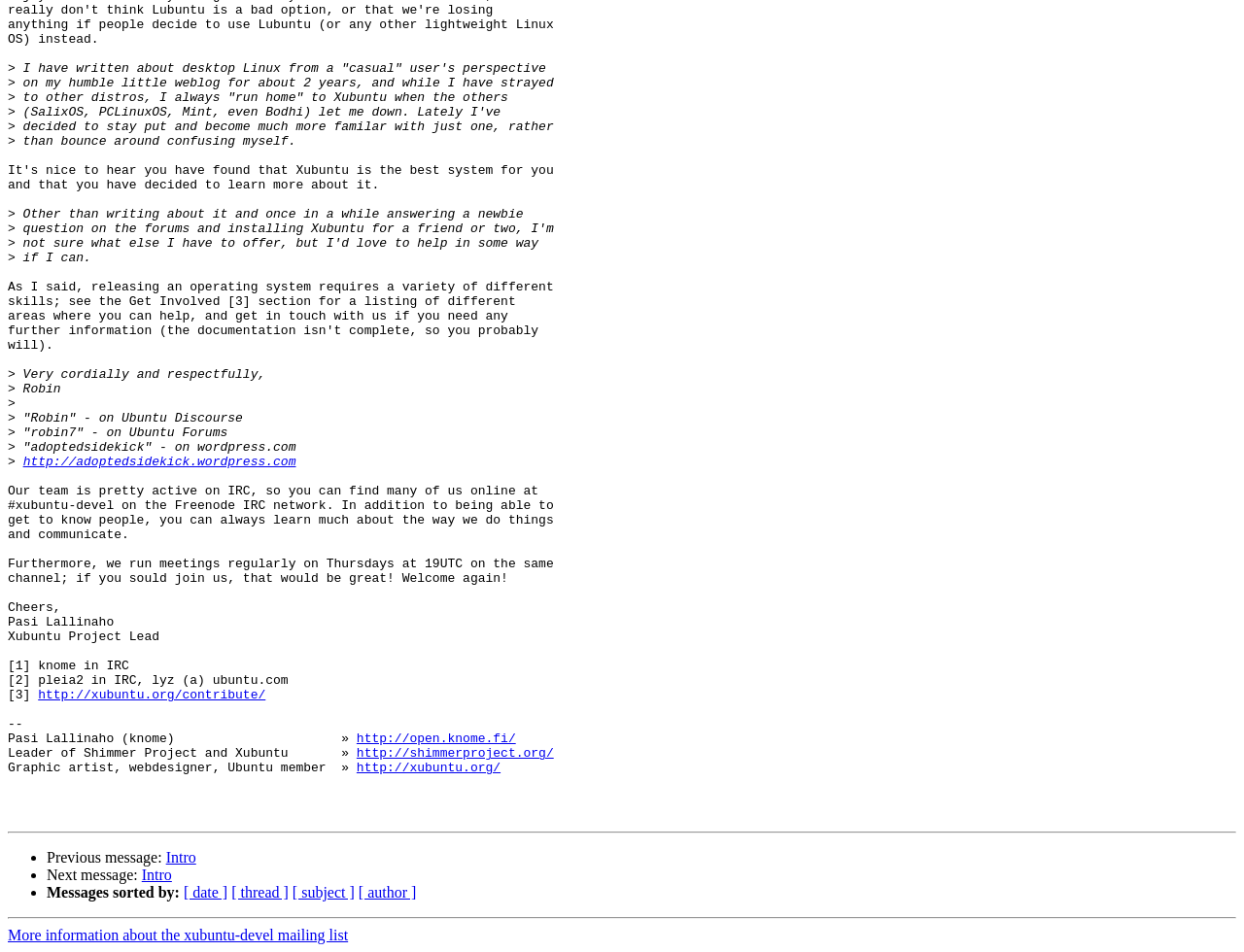Locate the bounding box coordinates of the element that should be clicked to fulfill the instruction: "visit the author's wordpress blog".

[0.018, 0.478, 0.238, 0.493]